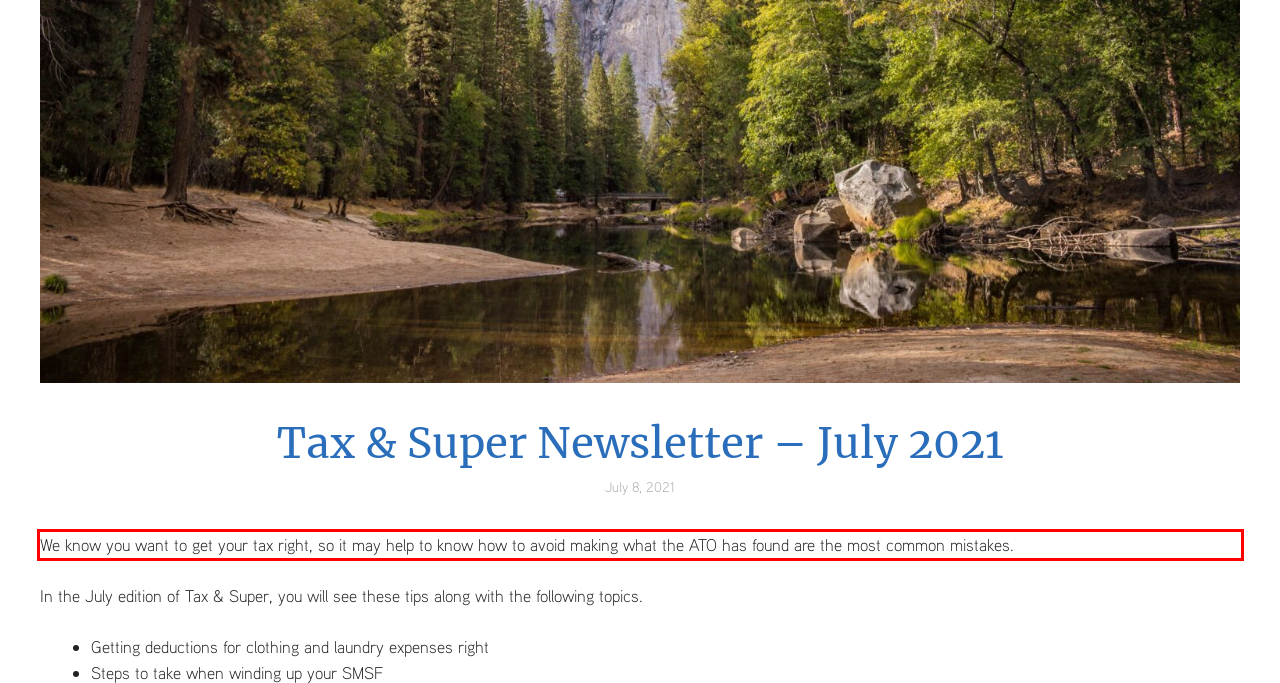Examine the webpage screenshot and use OCR to recognize and output the text within the red bounding box.

We know you want to get your tax right, so it may help to know how to avoid making what the ATO has found are the most common mistakes.